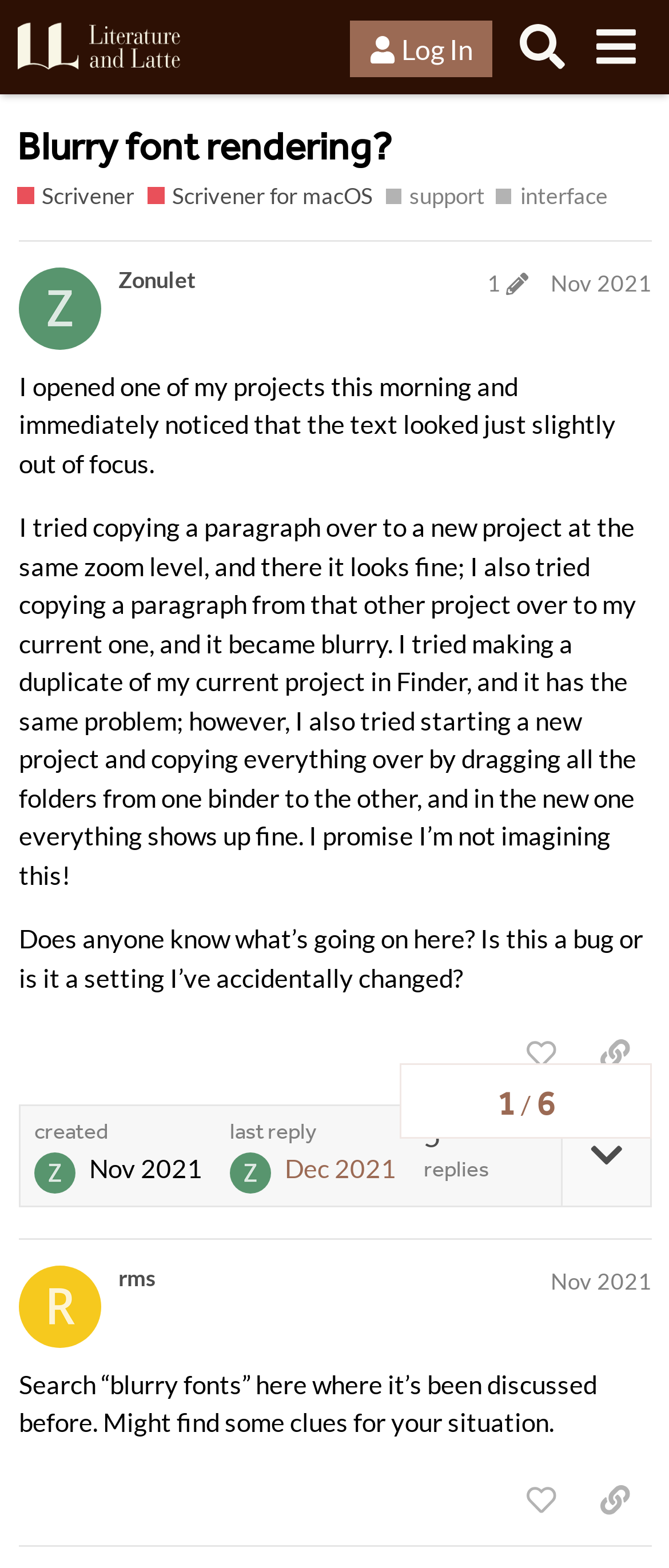Find and indicate the bounding box coordinates of the region you should select to follow the given instruction: "Log in to the forum".

[0.523, 0.014, 0.736, 0.05]